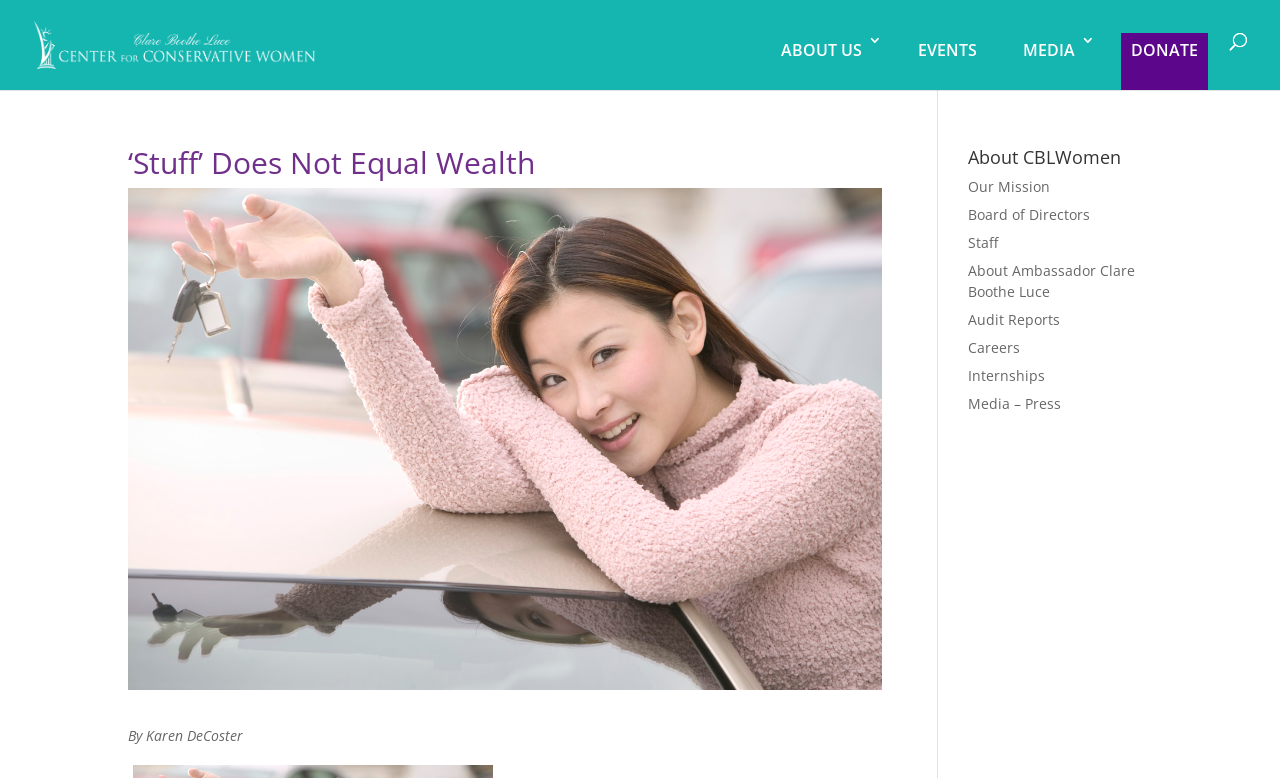Could you find the bounding box coordinates of the clickable area to complete this instruction: "visit the homepage of Clare Boothe Luce Center for Conservative Women"?

[0.027, 0.043, 0.246, 0.068]